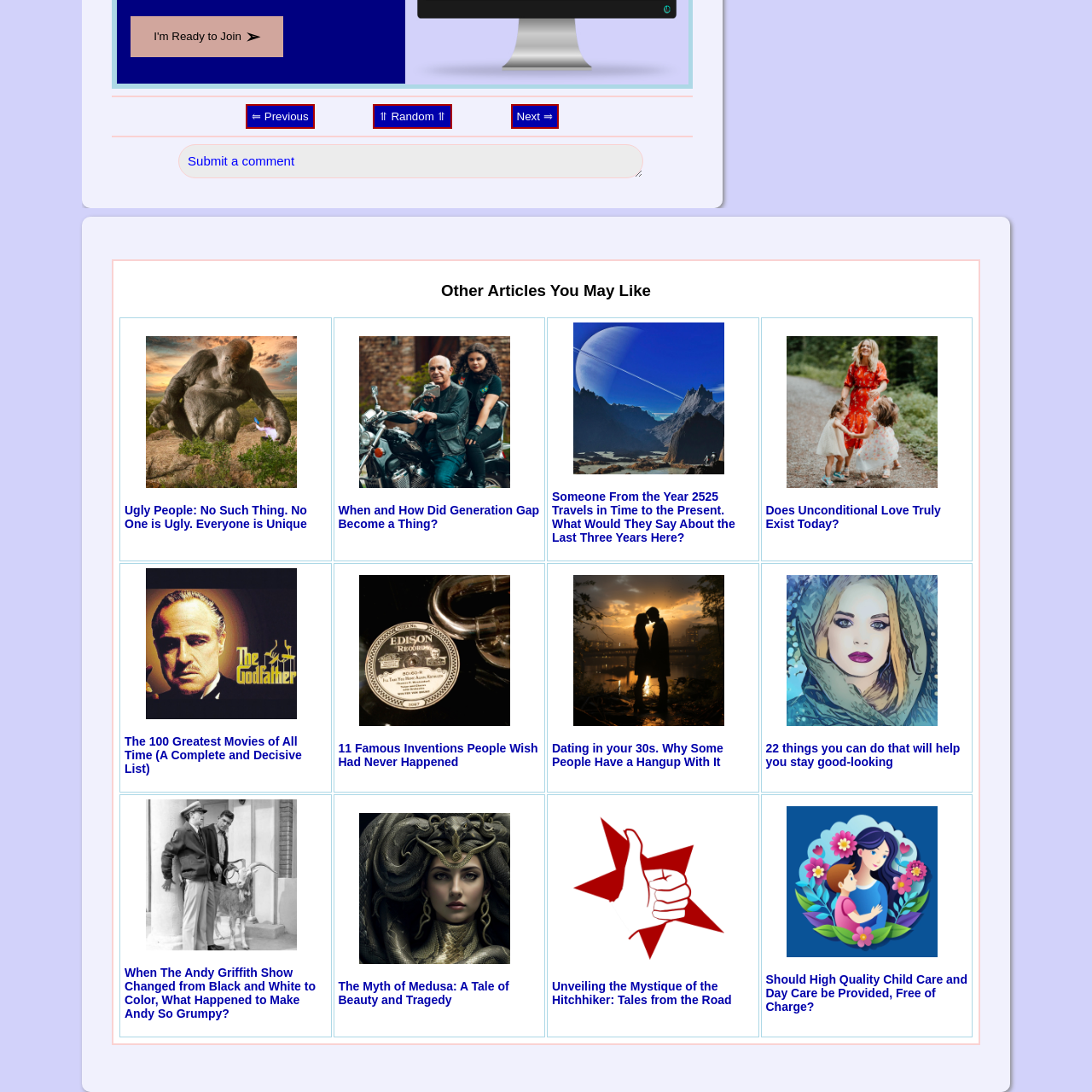Please identify the bounding box coordinates of the clickable element to fulfill the following instruction: "View the 'Other Articles You May Like' section". The coordinates should be four float numbers between 0 and 1, i.e., [left, top, right, bottom].

[0.108, 0.258, 0.892, 0.275]